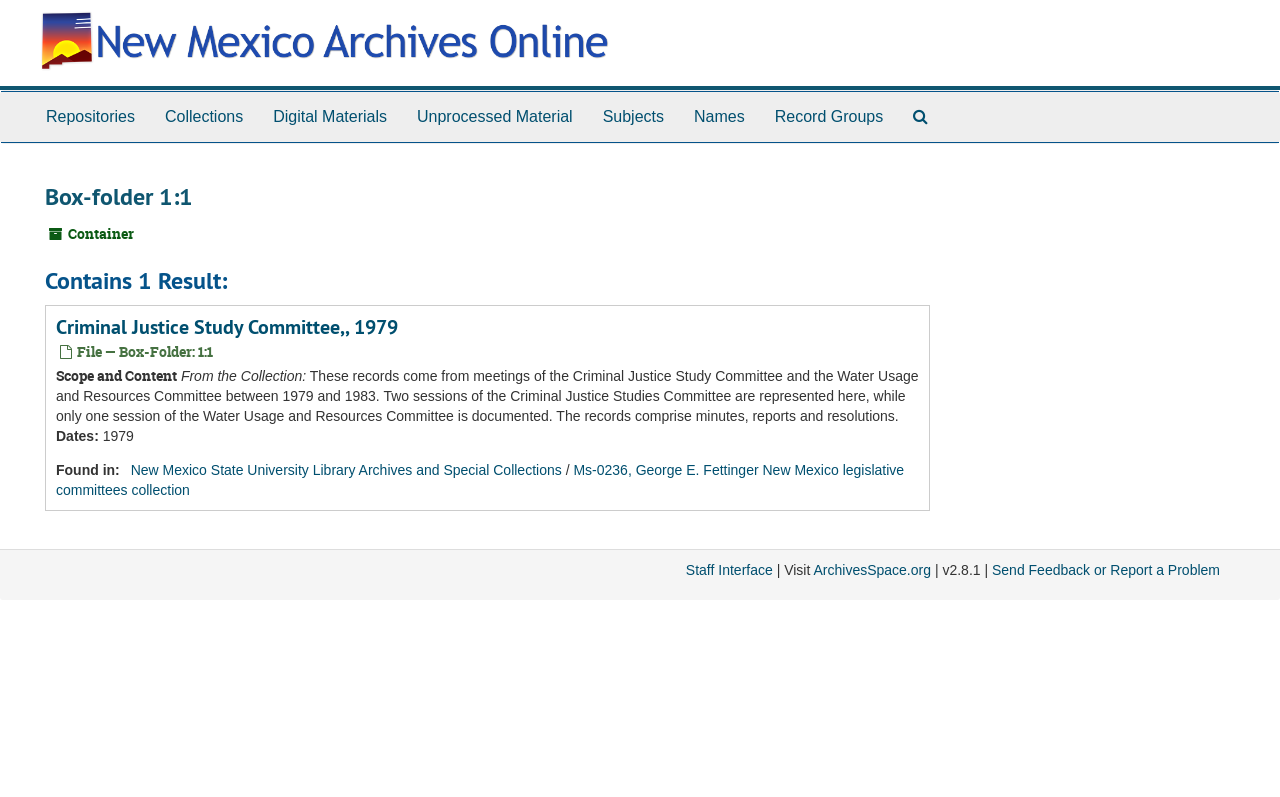Please find the bounding box coordinates of the element that you should click to achieve the following instruction: "Visit the New Mexico State University Library Archives and Special Collections". The coordinates should be presented as four float numbers between 0 and 1: [left, top, right, bottom].

[0.102, 0.579, 0.439, 0.599]